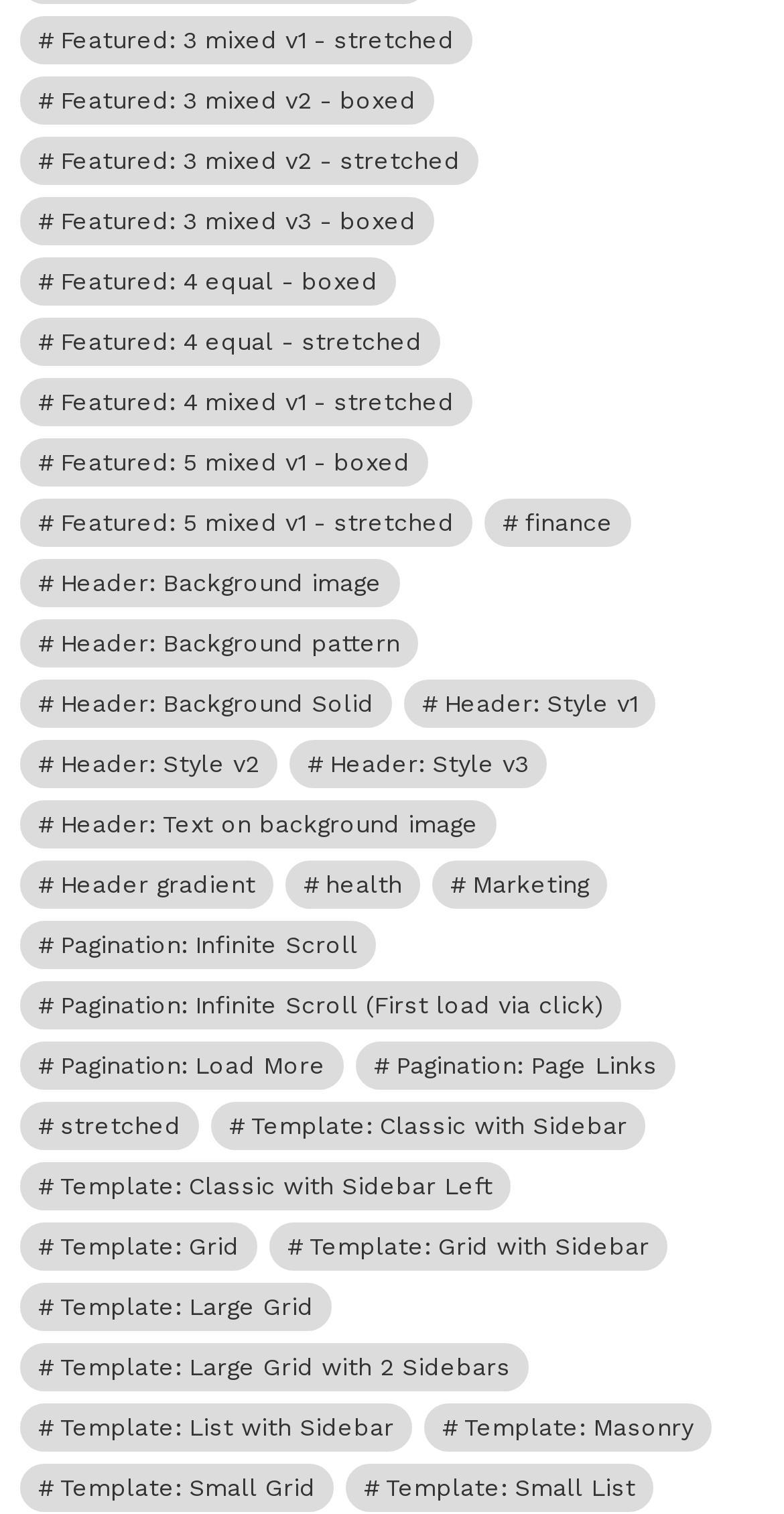Please determine the bounding box coordinates of the area that needs to be clicked to complete this task: 'Explore finance category'. The coordinates must be four float numbers between 0 and 1, formatted as [left, top, right, bottom].

[0.618, 0.329, 0.805, 0.361]